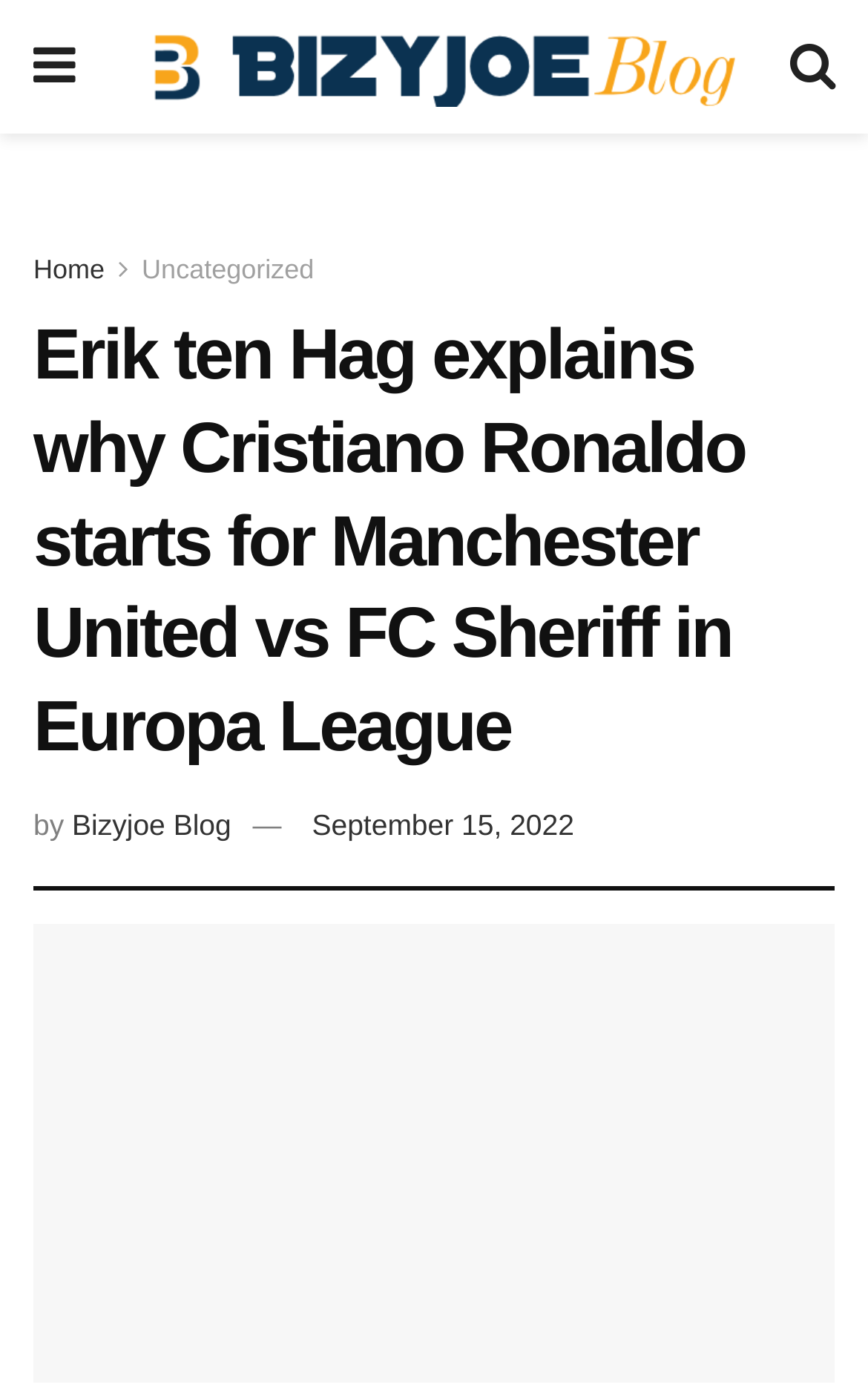Please give a succinct answer to the question in one word or phrase:
What is the name of the blog?

Bizyjoe Blog